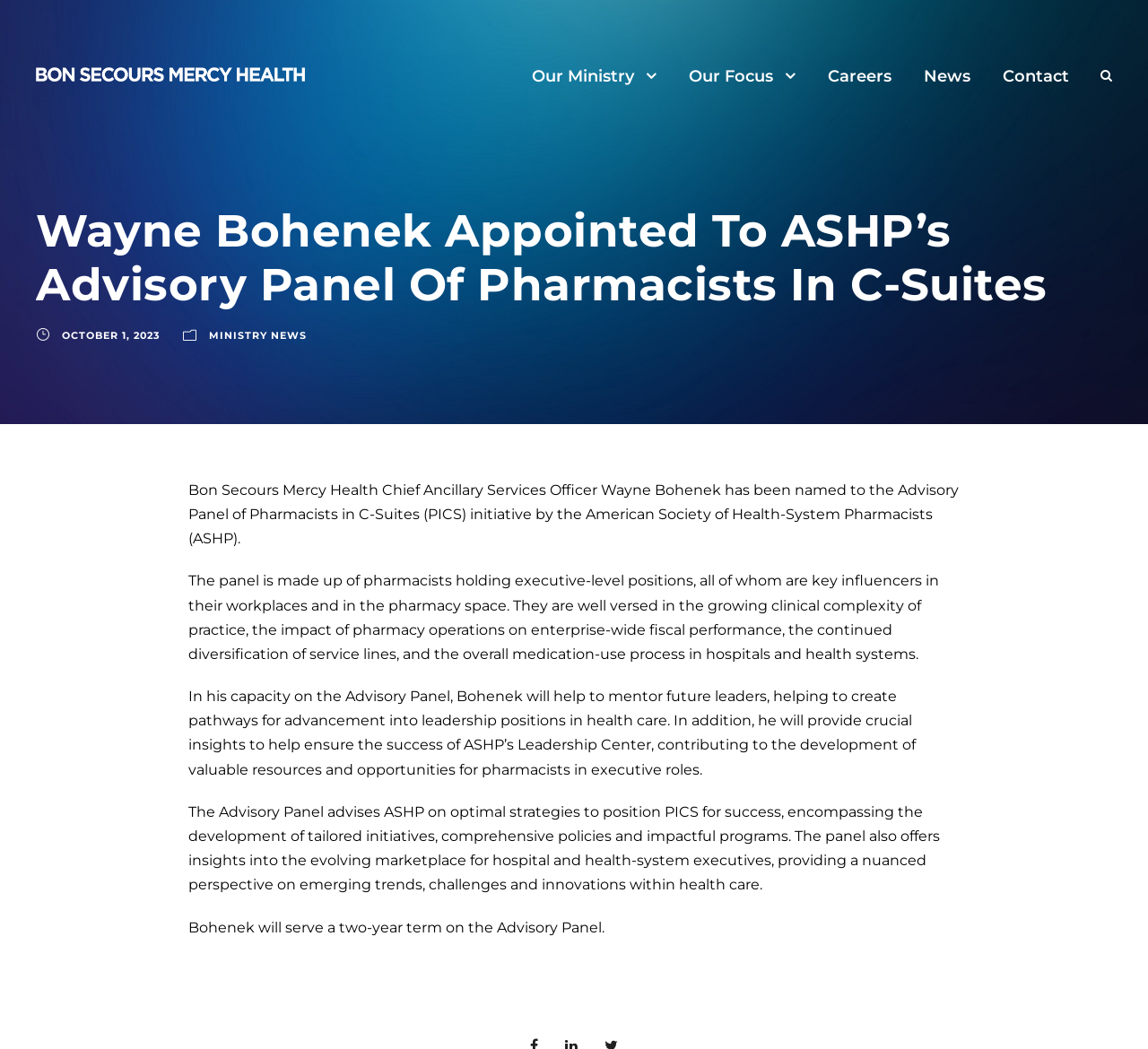What is the role of the Advisory Panel?
Provide a well-explained and detailed answer to the question.

I found the answer by reading the main article on the webpage, which states that 'The Advisory Panel advises ASHP on optimal strategies to position PICS for success, encompassing the development of tailored initiatives, comprehensive policies and impactful programs'.